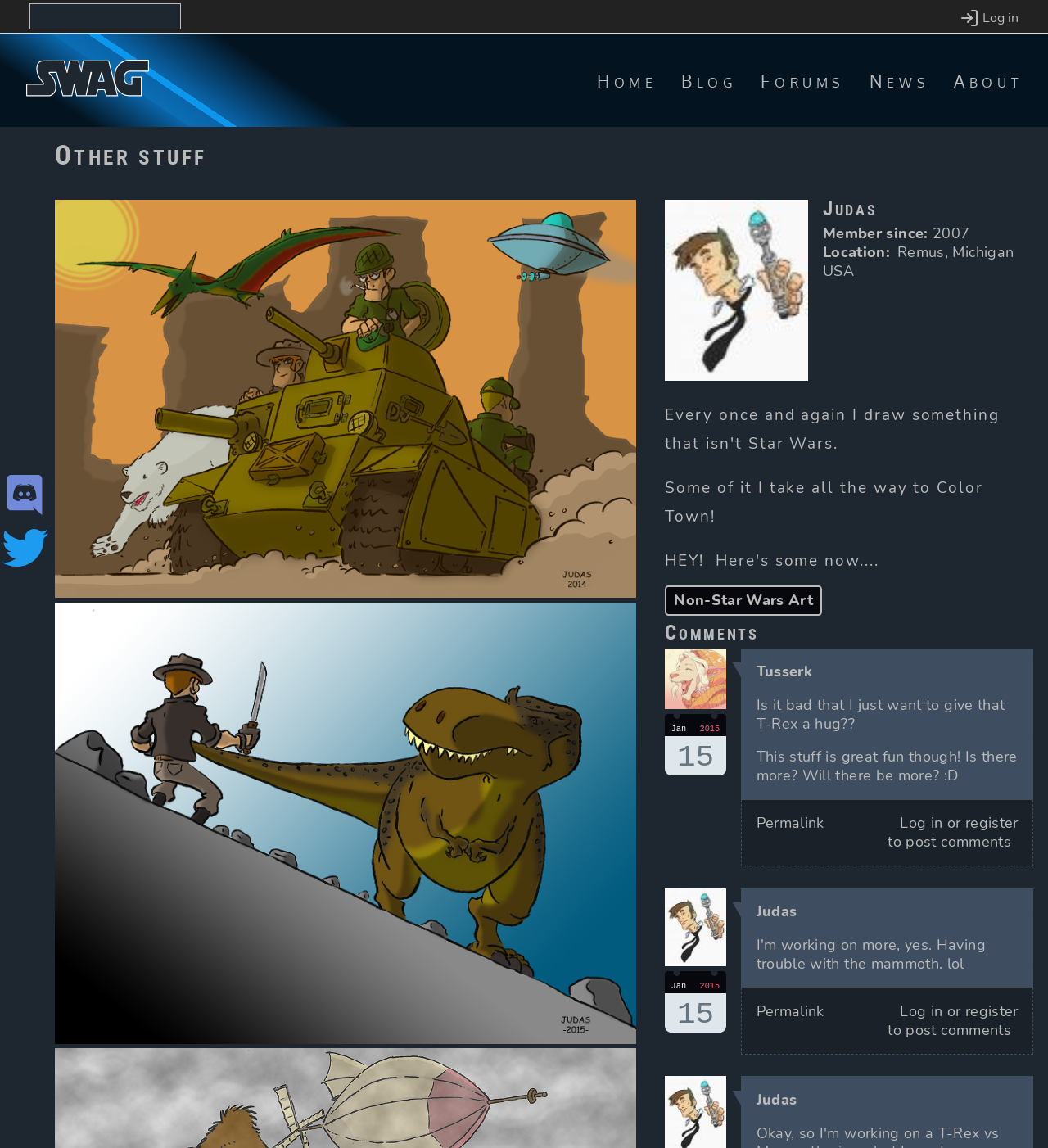Given the element description alt="Follow SWAG on Twitter.", identify the bounding box coordinates for the UI element on the webpage screenshot. The format should be (top-left x, top-left y, bottom-right x, bottom-right y), with values between 0 and 1.

[0.0, 0.456, 0.047, 0.503]